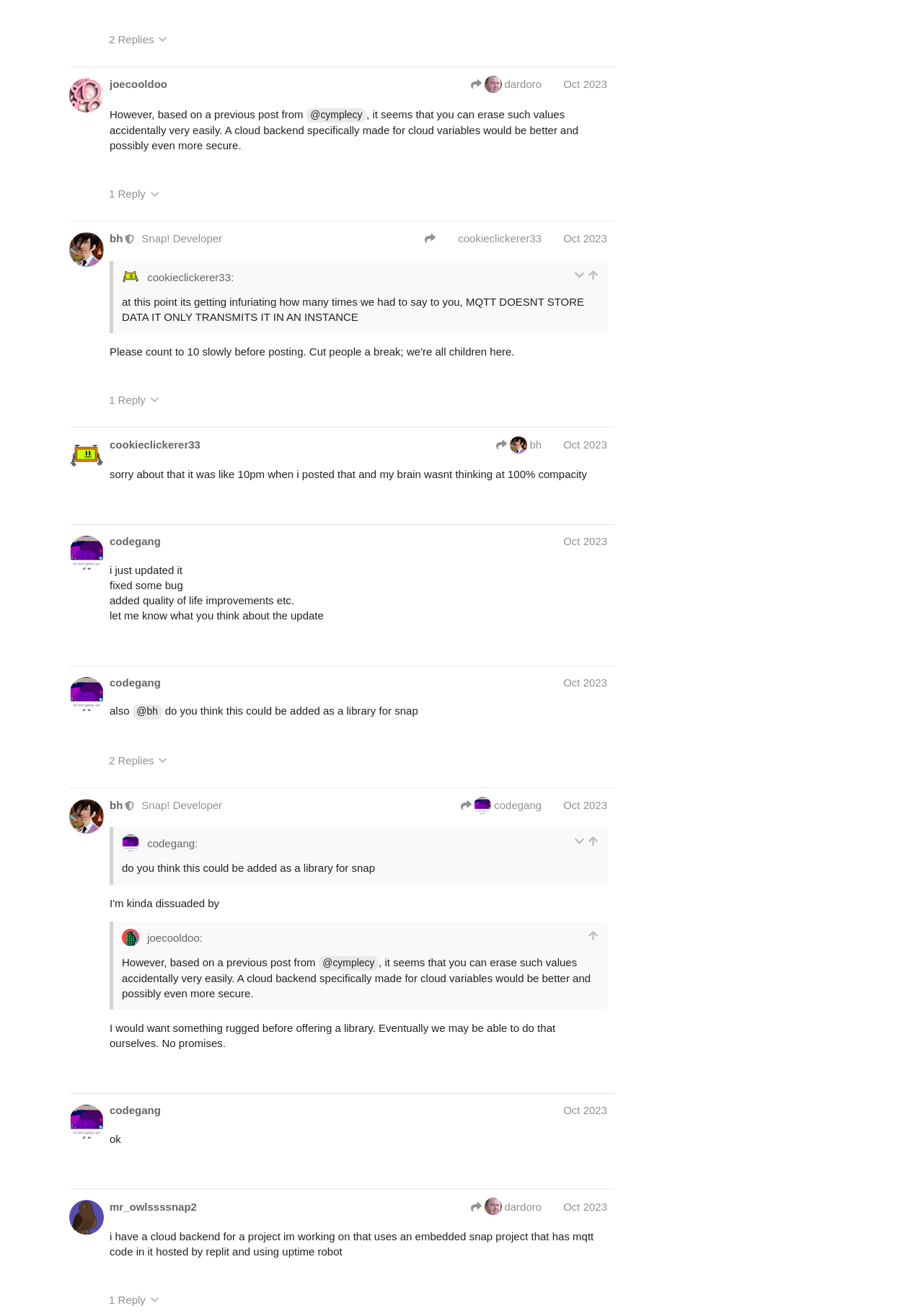What is the content of the quote in post #36?
From the details in the image, answer the question comprehensively.

The content of the quote in post #36 can be identified by the text 'I've tried.' which is part of the blockquote element in the post.